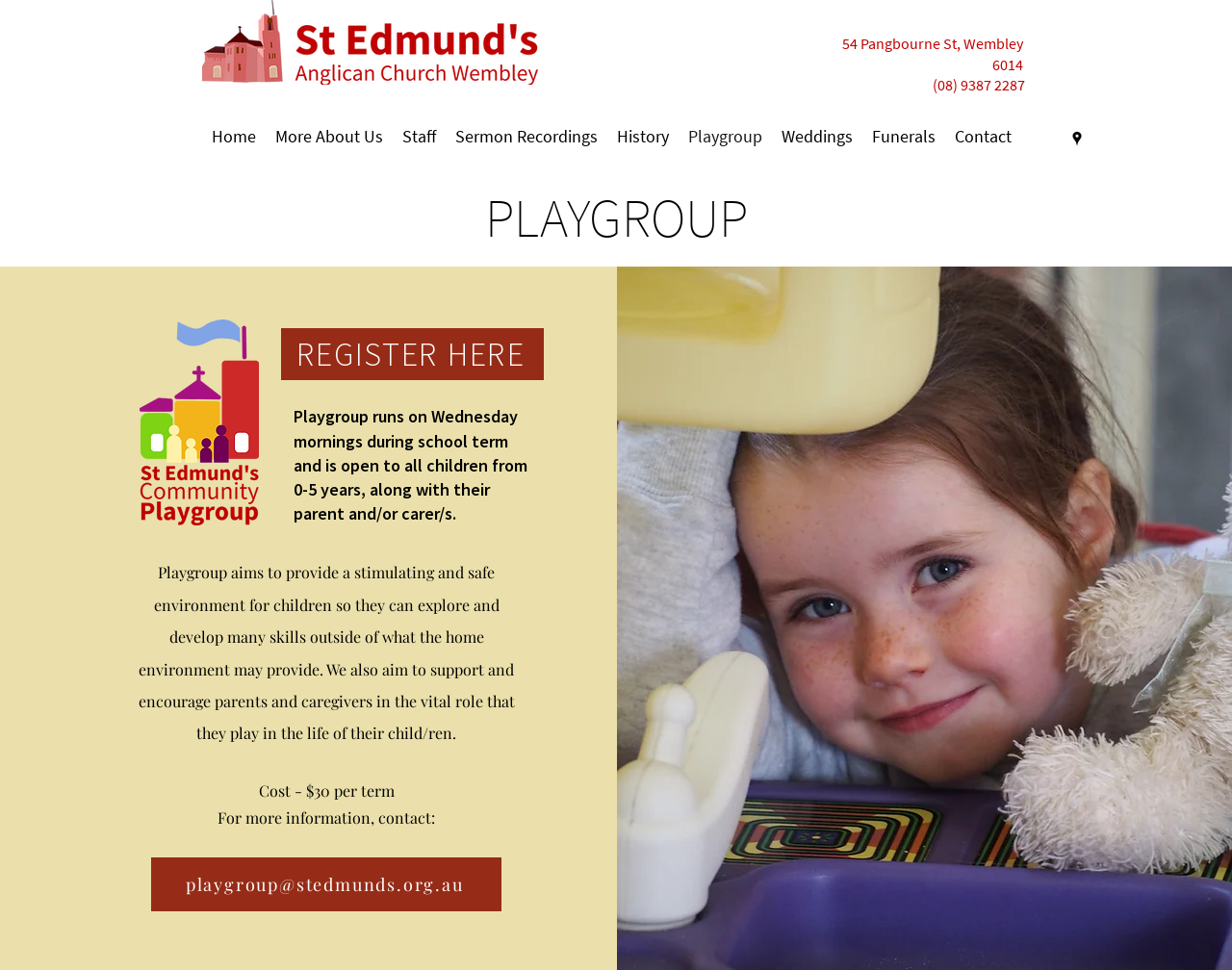Identify the bounding box coordinates of the region I need to click to complete this instruction: "Click the 'REGISTER HERE' link".

[0.228, 0.339, 0.442, 0.392]